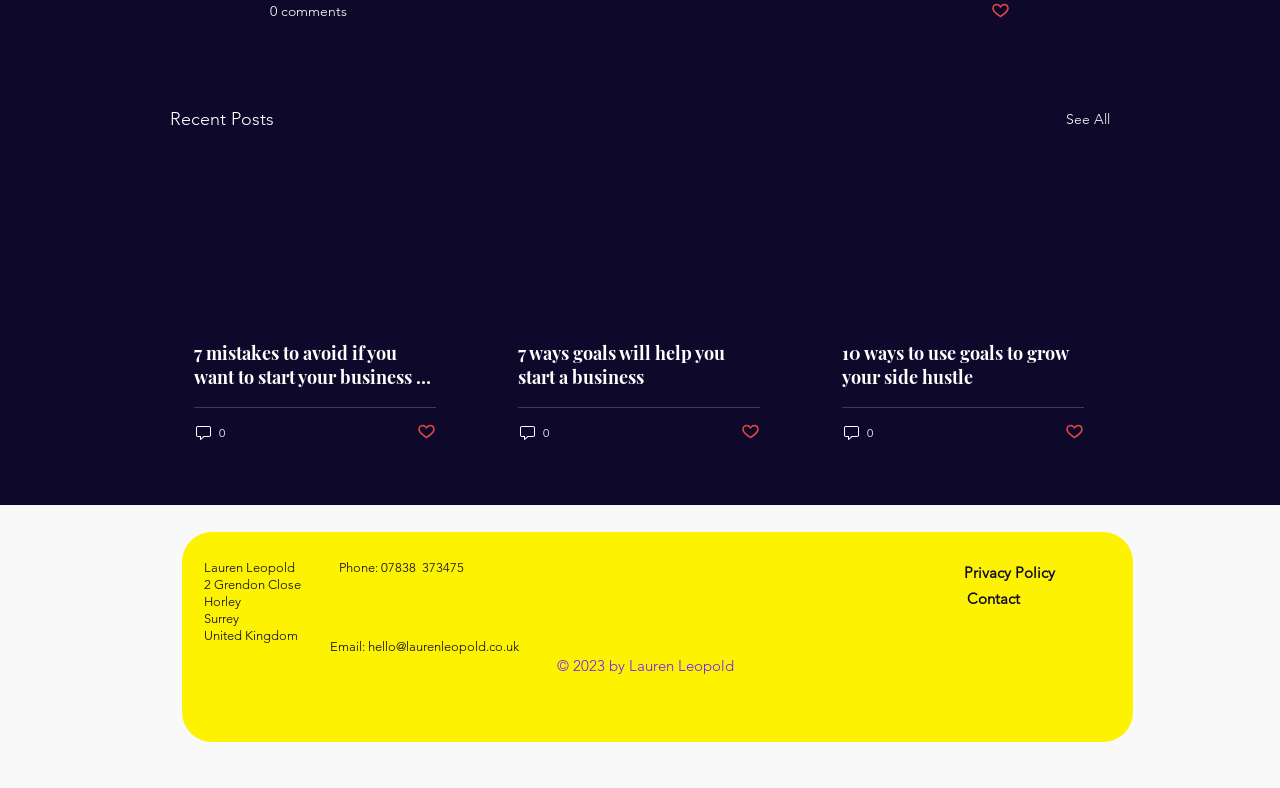Can you find the bounding box coordinates for the element to click on to achieve the instruction: "View the 'Recent Posts'"?

[0.133, 0.133, 0.214, 0.17]